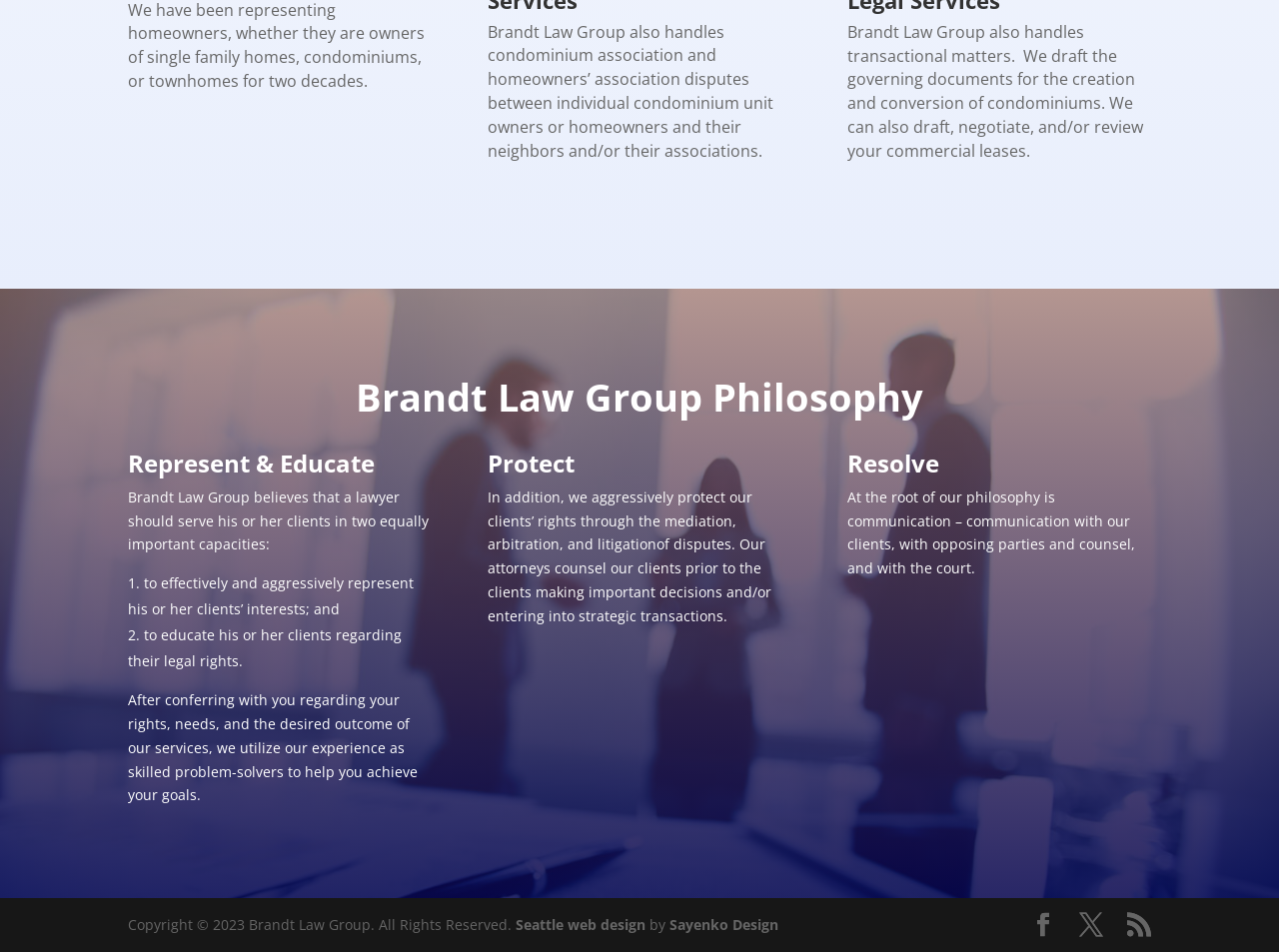How does Brandt Law Group approach client communication?
Refer to the image and respond with a one-word or short-phrase answer.

Through communication with clients, opposing parties, and the court